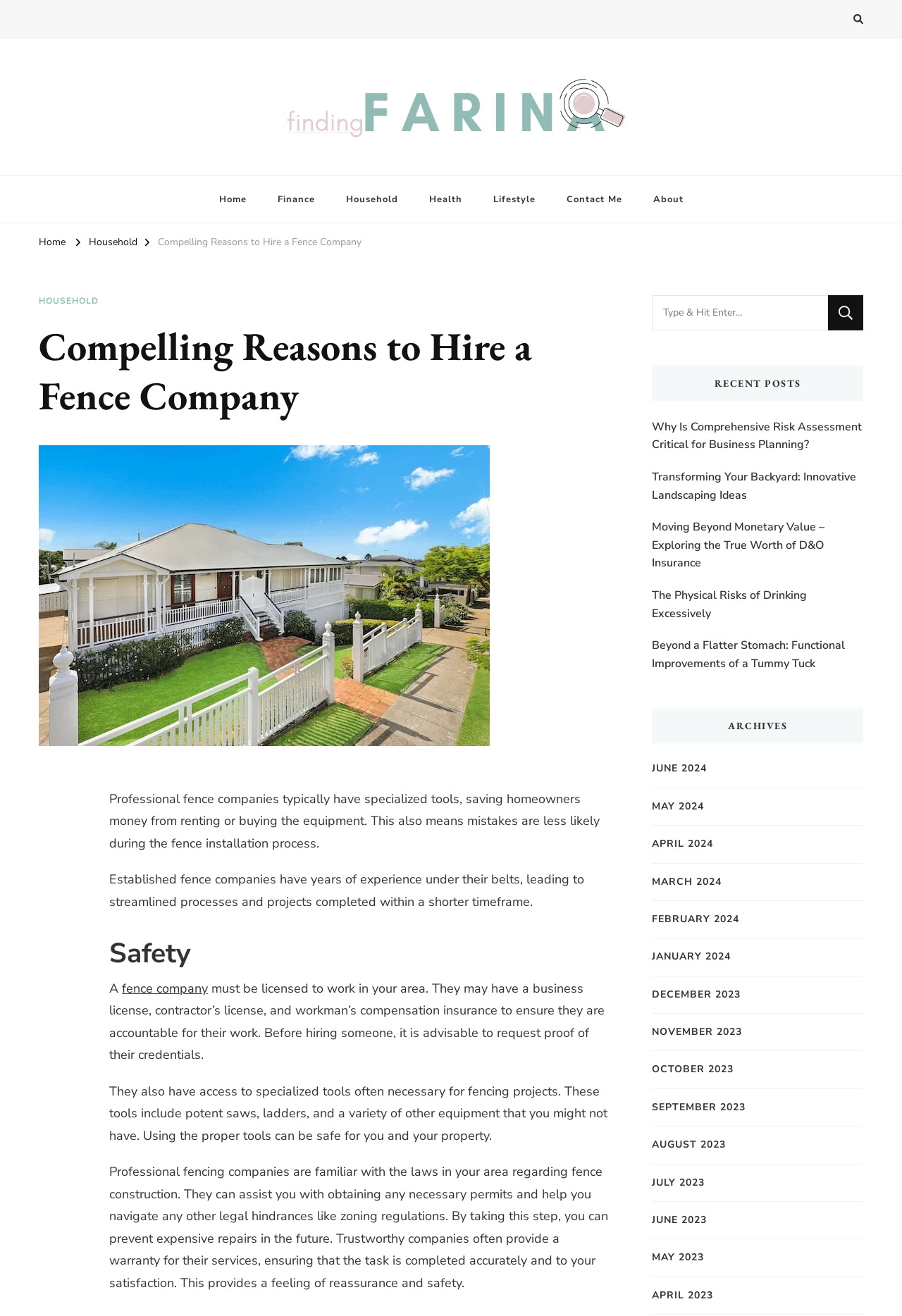Write an elaborate caption that captures the essence of the webpage.

The webpage is titled "Compelling Reasons to Hire a Fence Company - Finding Farina" and has a prominent header with the title "Compelling Reasons to Hire a Fence Company" at the top. Below the header, there is a figure with an image related to the topic. 

The main content of the webpage is divided into several sections. The first section discusses the benefits of hiring a professional fence company, including having specialized tools, saving money, and reducing mistakes during the installation process. This section also mentions the importance of experience, safety, and licenses in the fencing industry.

To the right of the main content, there is a sidebar with several links to other pages on the website, including "Home", "Finance", "Household", "Health", "Lifestyle", "Contact Me", and "About". There is also a search bar with a button labeled "Search" and a heading "RECENT POSTS" with links to several recent articles. Below the recent posts, there is a section titled "ARCHIVES" with links to articles from different months.

At the top of the webpage, there is a navigation menu with links to "Home" and "Household", as well as a button with the label "Finding Farina". There is also an image with the label "Finding Farina" at the top.